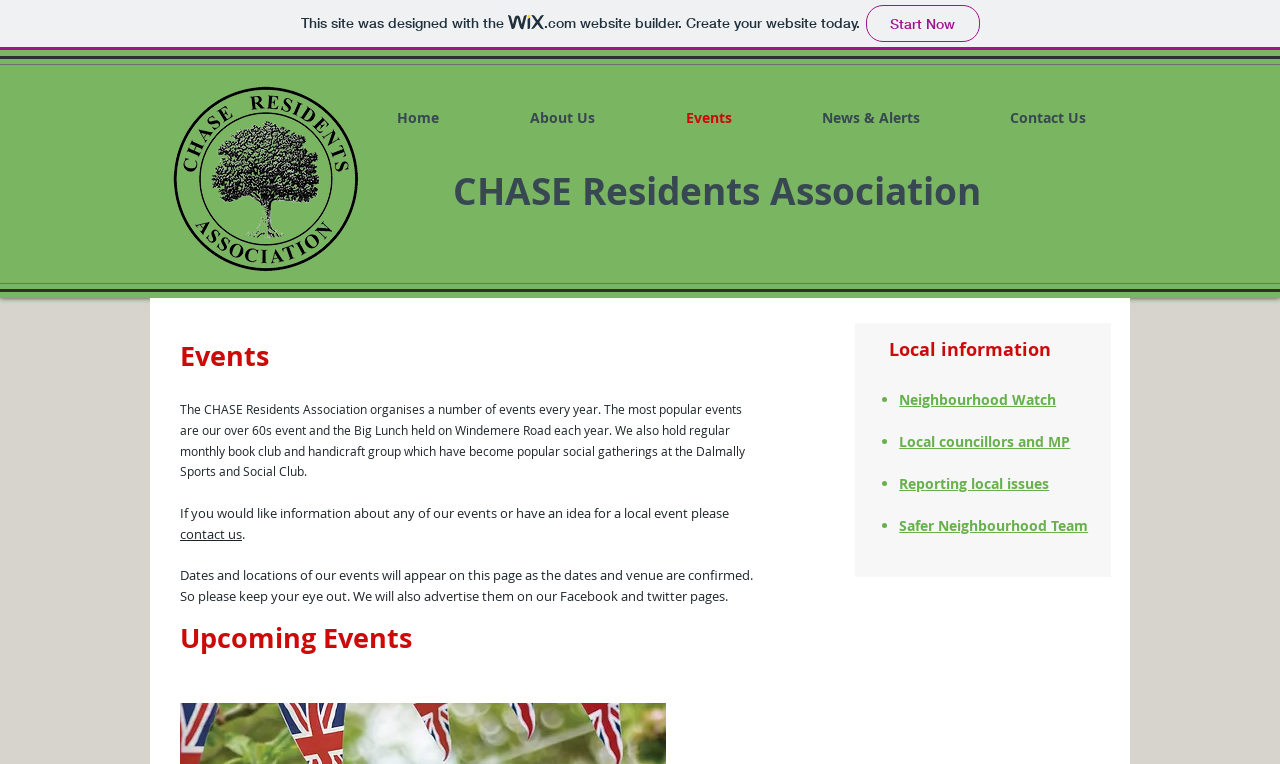Provide an in-depth caption for the contents of the webpage.

The webpage is about the CHASE Residents Association, which organizes various events throughout the year. At the top of the page, there is a link to create a website with Wix.com, accompanied by a small Wix logo. Below this, there is a navigation menu with links to different sections of the website, including Home, About Us, Events, News & Alerts, and Contact Us.

To the right of the navigation menu, there is a heading that reads "CHASE Residents Association" and an image of the CHASE logo. Below this, there is a section dedicated to events, with a heading that reads "Events". This section provides information about the types of events the association organizes, including events for over 60s and the Big Lunch, as well as regular book club and handicraft group meetings.

Further down, there is a paragraph of text that invites users to contact the association for more information about events or to suggest ideas for local events. There is also a link to contact the association. Below this, there is a section that lists upcoming events, with dates and locations to be confirmed.

On the right-hand side of the page, there is a section titled "Local information", which provides links to various local resources, including Neighbourhood Watch, local councillors and MP, reporting local issues, and the Safer Neighbourhood Team. Each of these links is preceded by a bullet point.